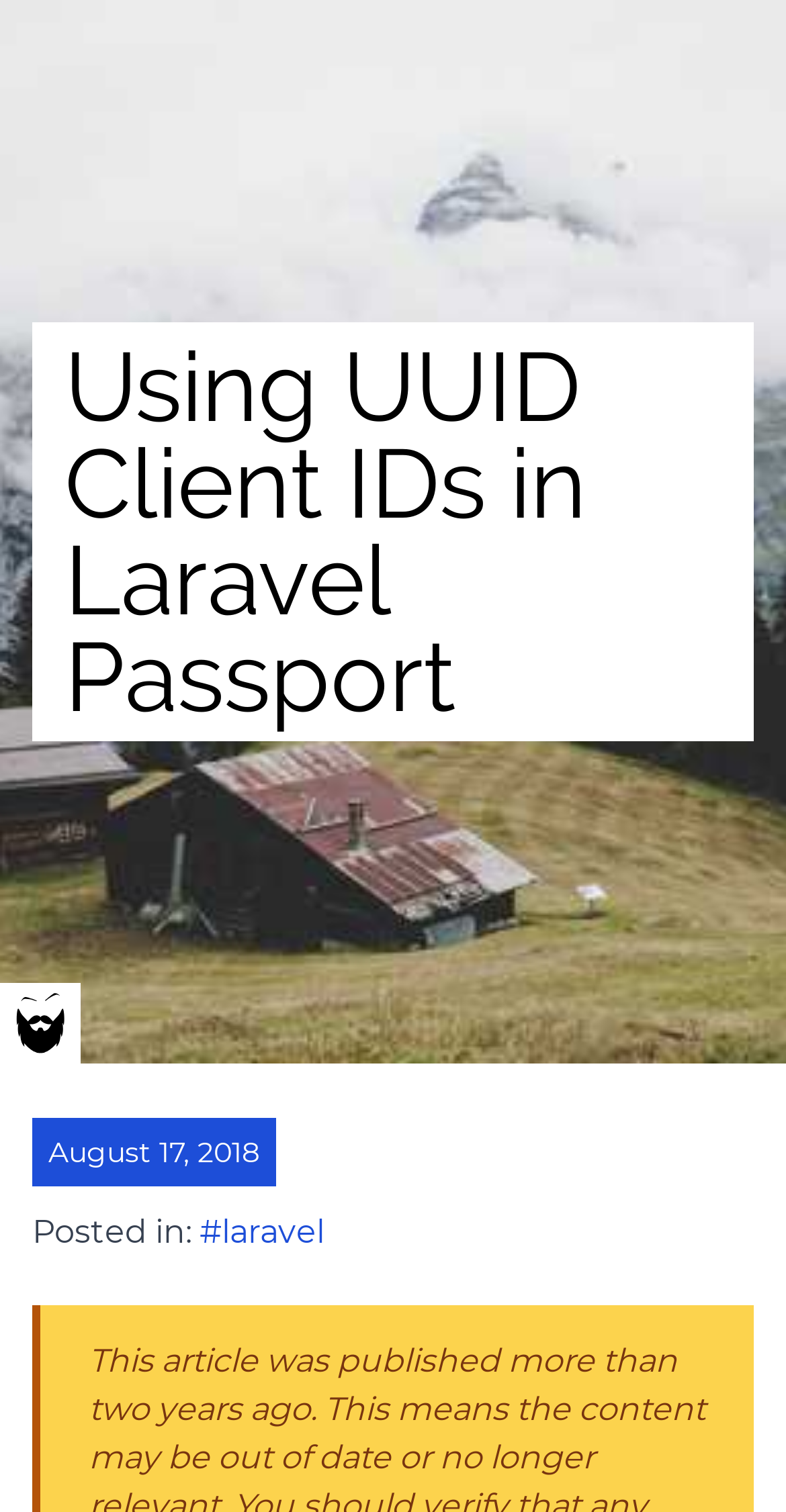What is the category of the article?
Please provide a comprehensive answer based on the information in the image.

I found the category of the article by looking at the link '#laravel' below the static text 'Posted in:', which indicates that the article is categorized under Laravel.